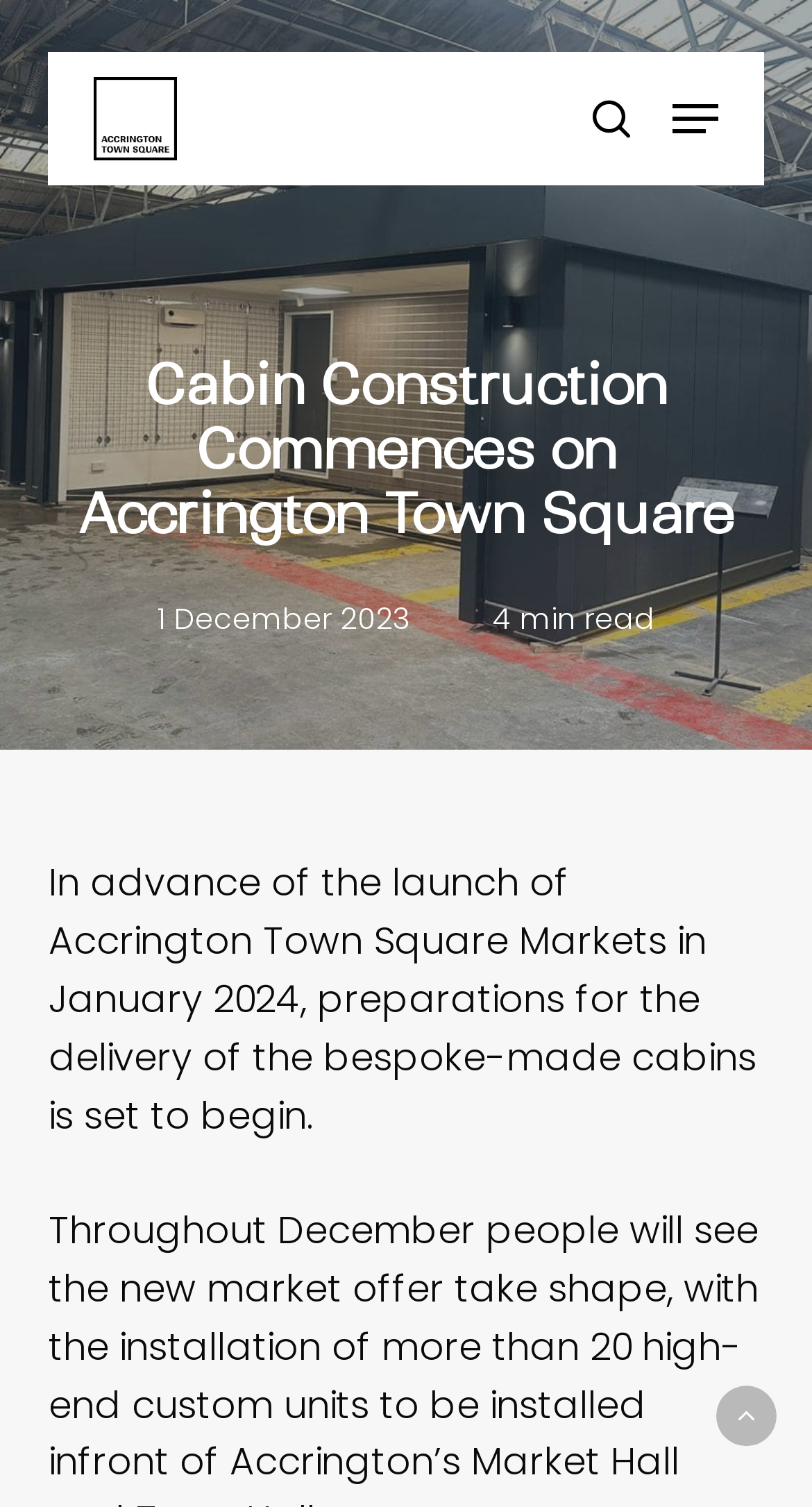Using the image as a reference, answer the following question in as much detail as possible:
How long does it take to read the article?

I found the answer by looking at the StaticText element with the text '4 min read' which is located below the date '1 December 2023'.